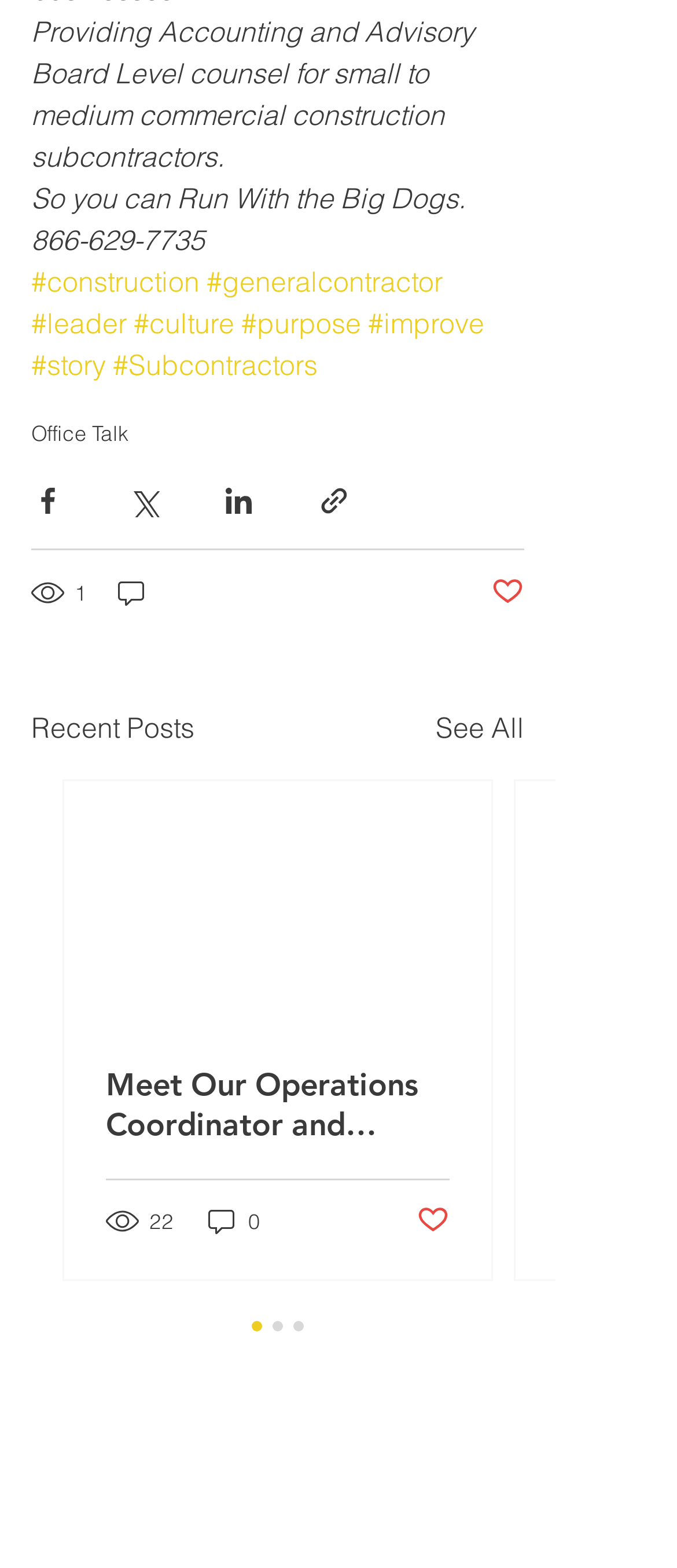Please identify the bounding box coordinates of the element's region that should be clicked to execute the following instruction: "Share via Facebook". The bounding box coordinates must be four float numbers between 0 and 1, i.e., [left, top, right, bottom].

[0.046, 0.309, 0.095, 0.33]